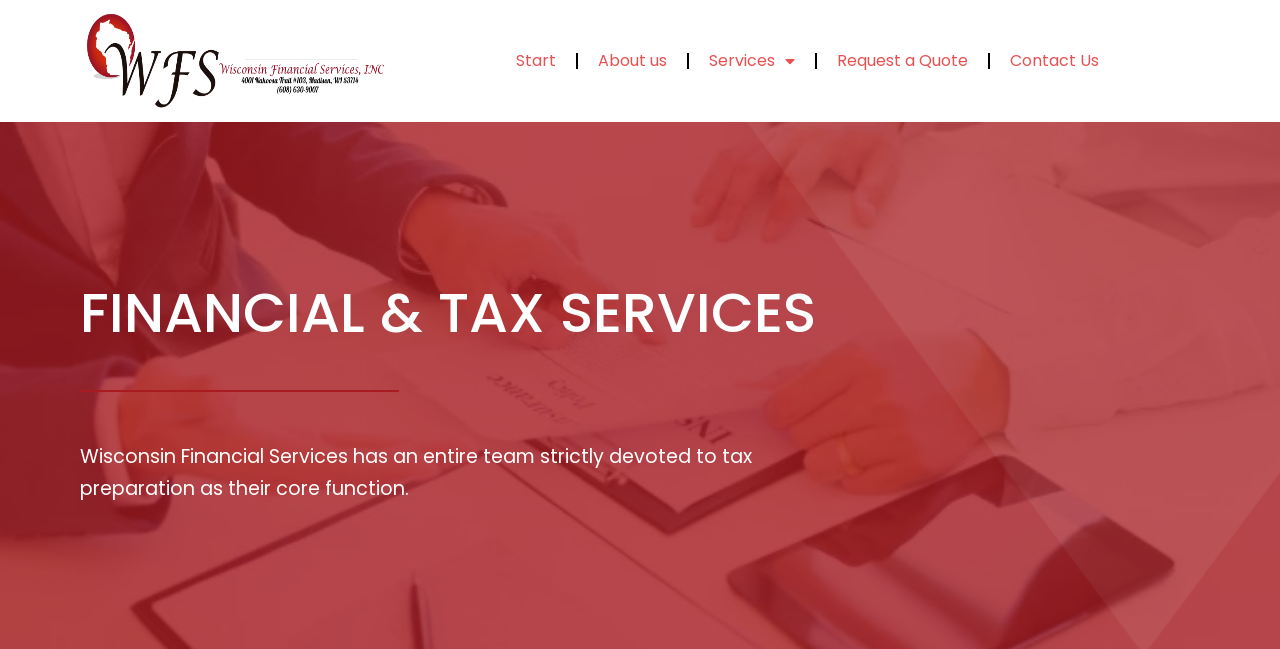Locate the UI element described by alt="베다니 미전도종족" and provide its bounding box coordinates. Use the format (top-left x, top-left y, bottom-right x, bottom-right y) with all values as floating point numbers between 0 and 1.

None